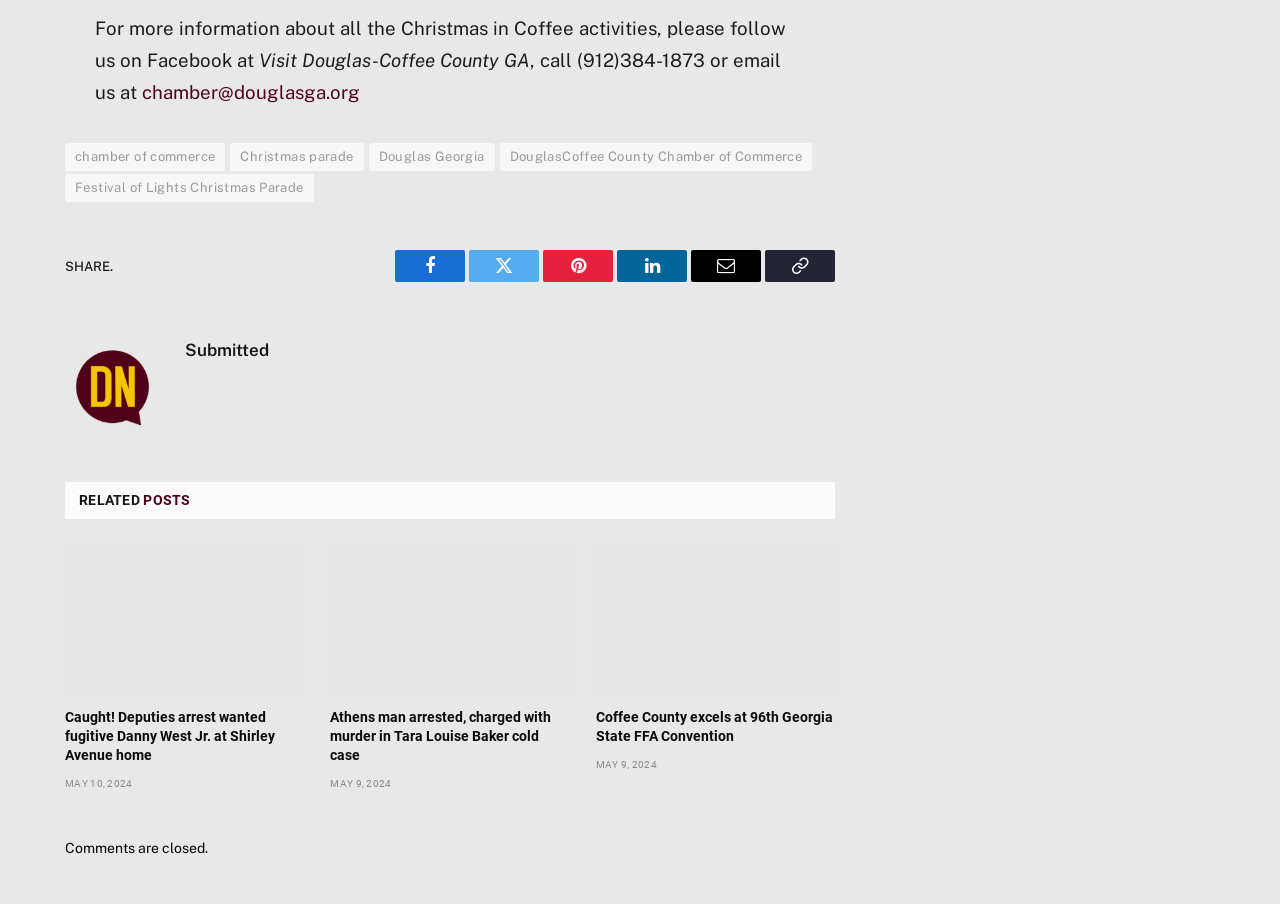Respond to the following query with just one word or a short phrase: 
What is the name of the county mentioned?

Coffee County